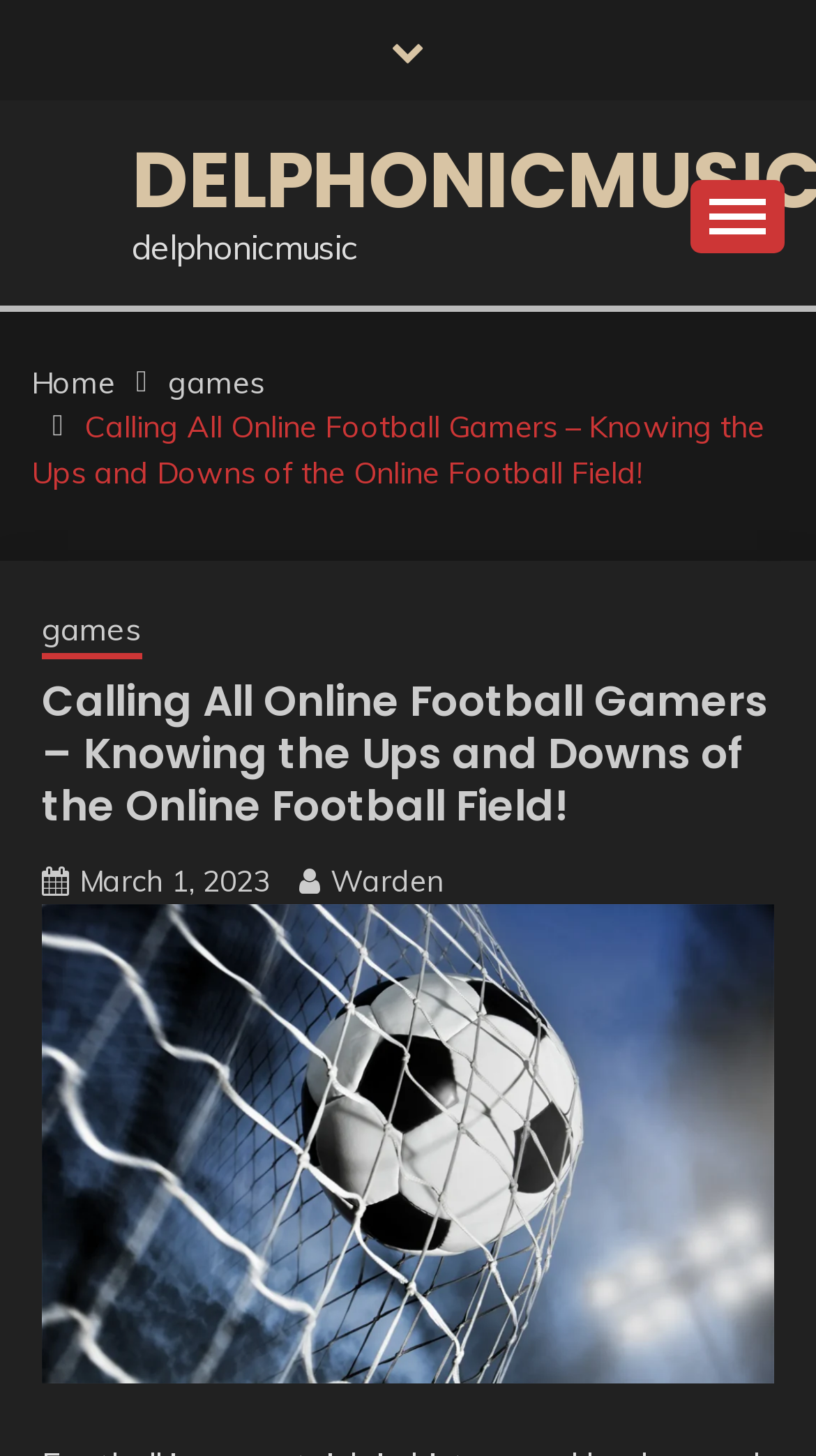Predict the bounding box of the UI element based on this description: "parent_node: Skip to content".

[0.813, 0.861, 0.931, 0.92]